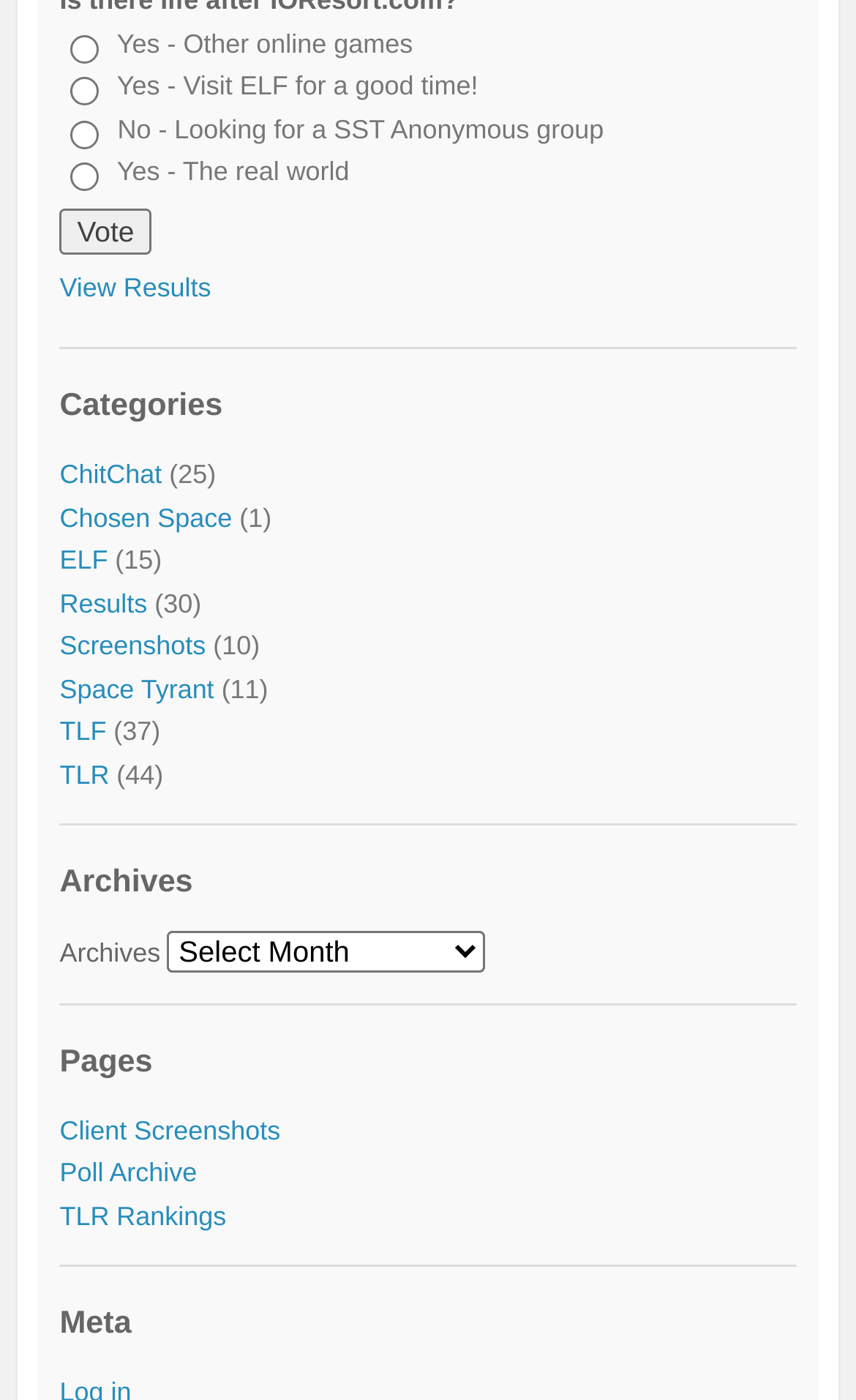Use a single word or phrase to respond to the question:
How many links are there under 'Archives'?

3